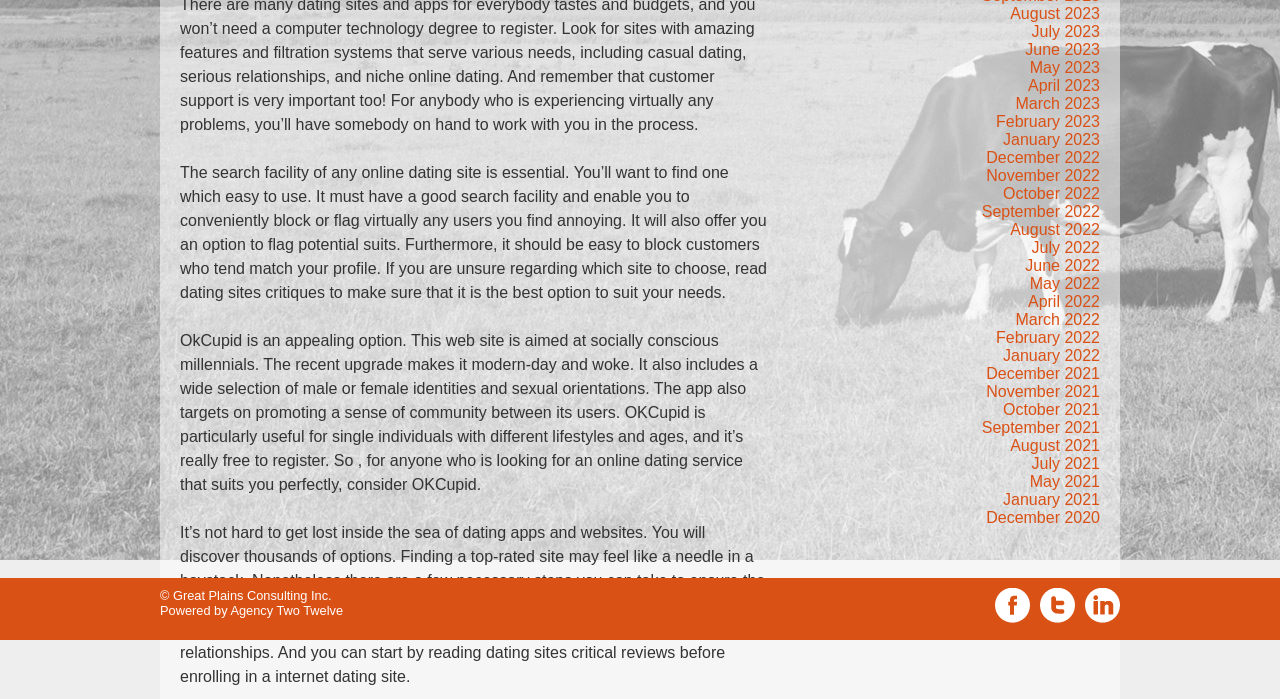Given the description "Powered by Agency Two Twelve", provide the bounding box coordinates of the corresponding UI element.

[0.125, 0.863, 0.268, 0.884]